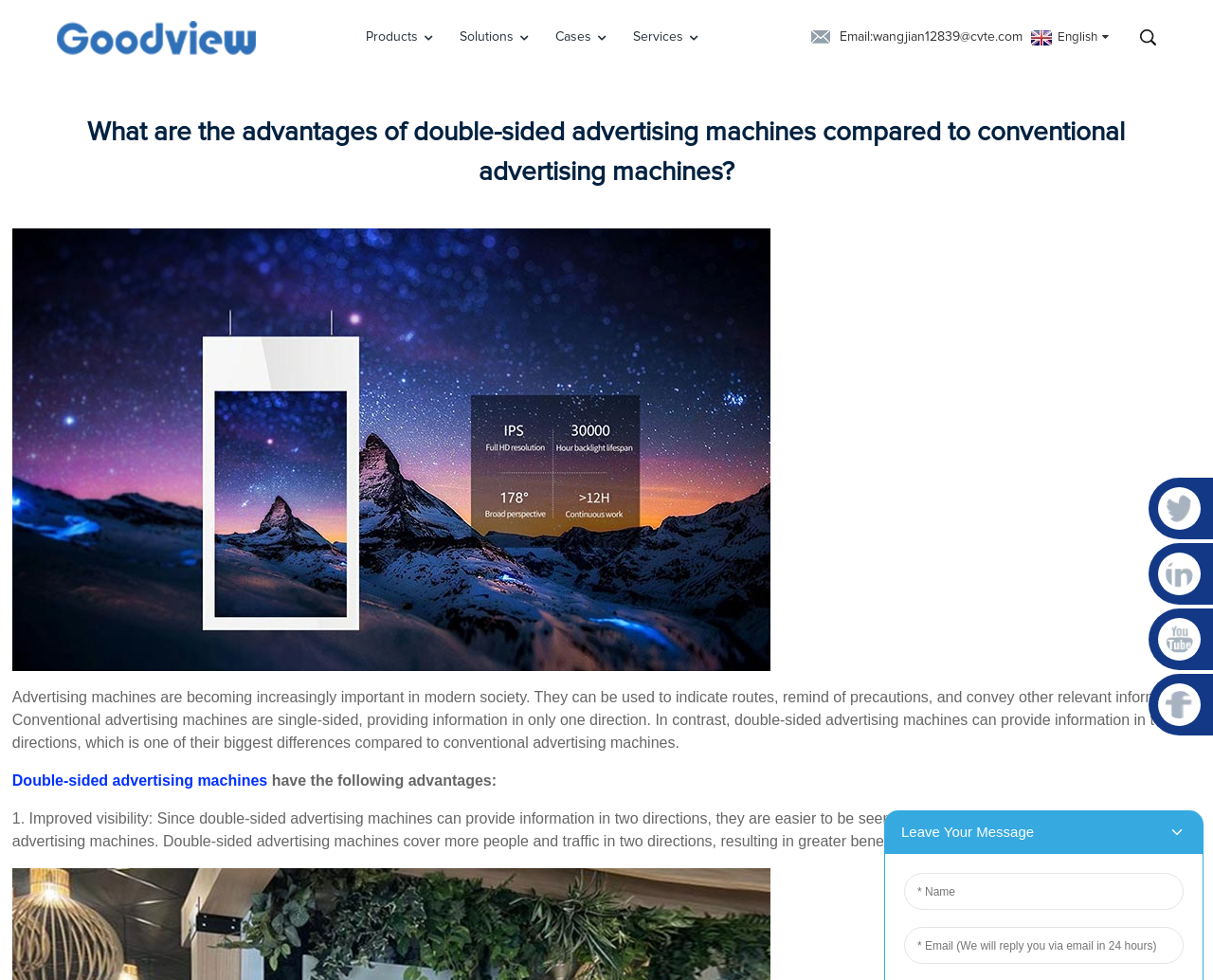Kindly respond to the following question with a single word or a brief phrase: 
What is the email address provided on the webpage?

wangjian12839@cvte.com